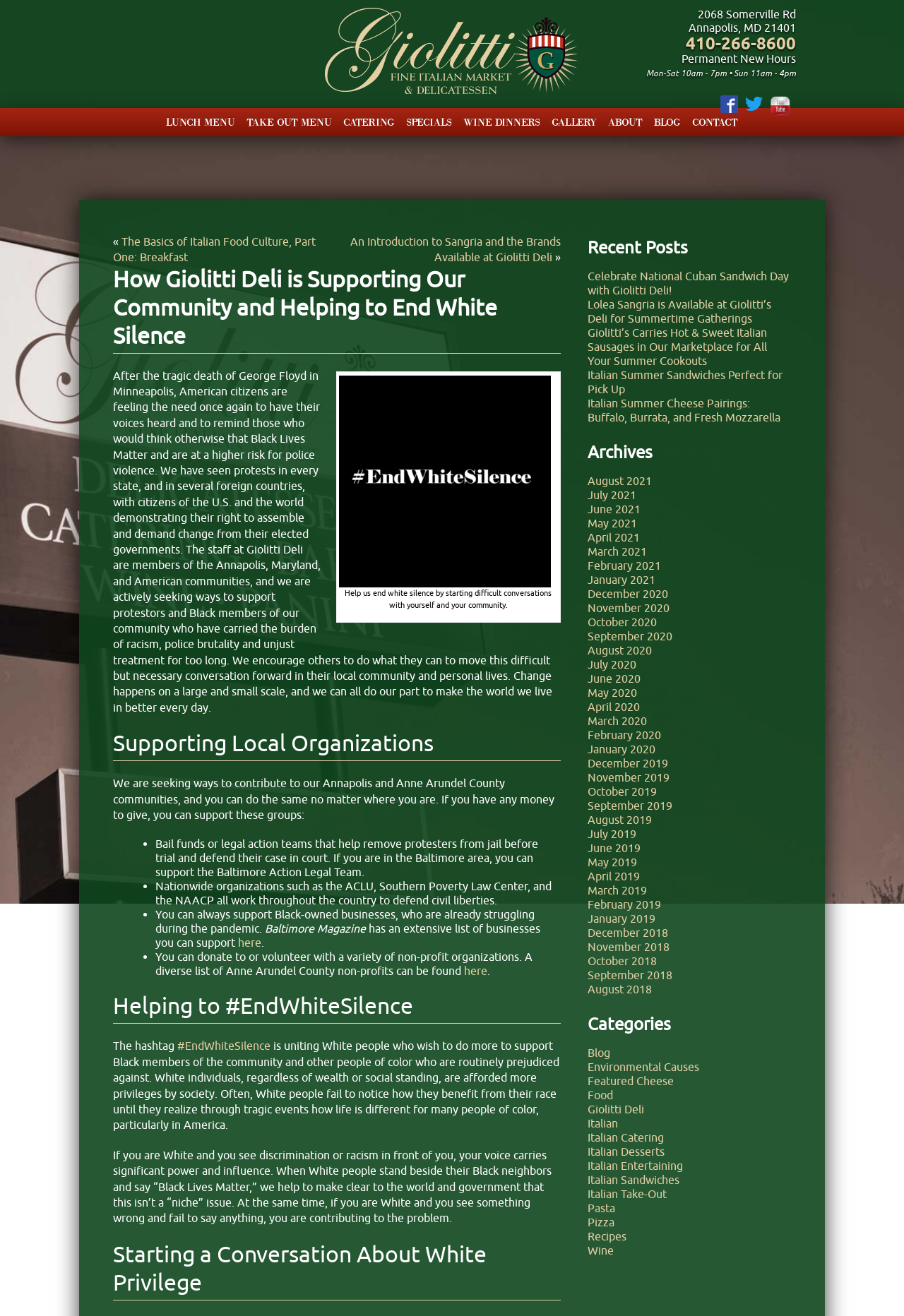Determine the bounding box coordinates of the clickable region to follow the instruction: "Learn about Supporting Local Organizations".

[0.125, 0.554, 0.62, 0.578]